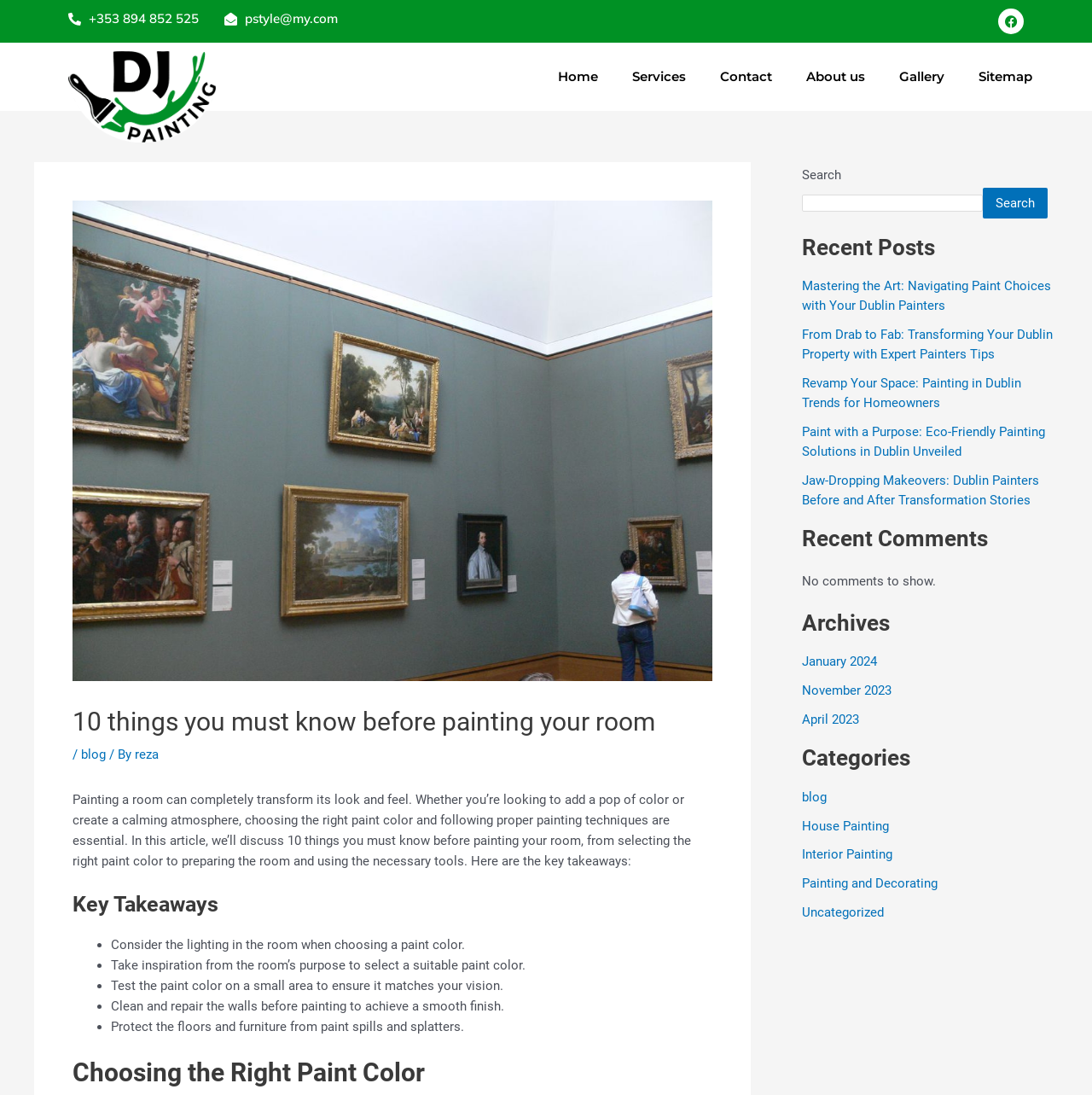Indicate the bounding box coordinates of the clickable region to achieve the following instruction: "Click the 'Home' link."

[0.511, 0.039, 0.548, 0.101]